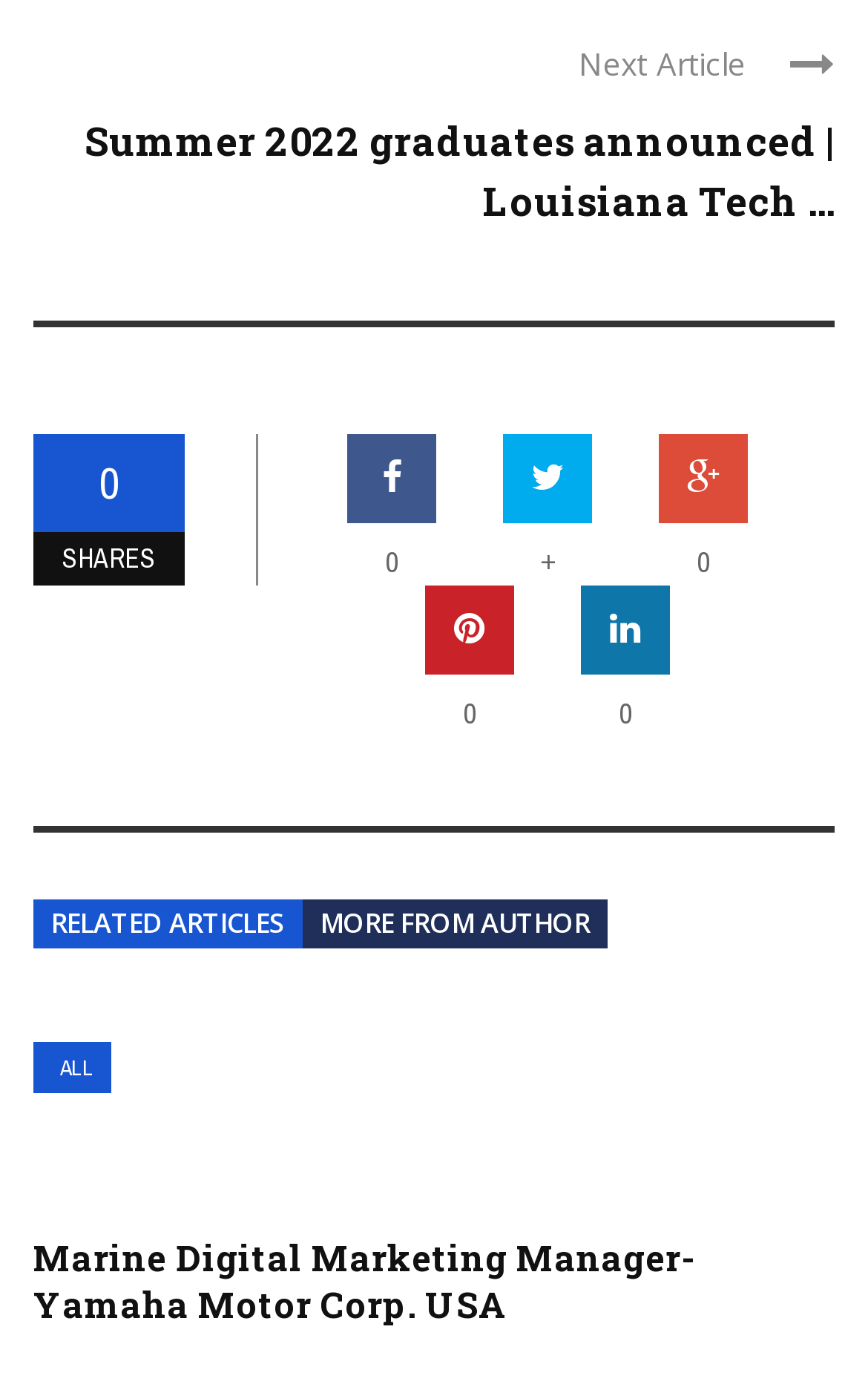Identify the bounding box coordinates for the UI element described by the following text: "More from author". Provide the coordinates as four float numbers between 0 and 1, in the format [left, top, right, bottom].

[0.349, 0.649, 0.7, 0.685]